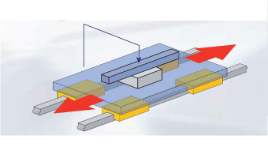What is the likely function of the yellow and gray sections?
Give a single word or phrase answer based on the content of the image.

Facilitating smooth movement